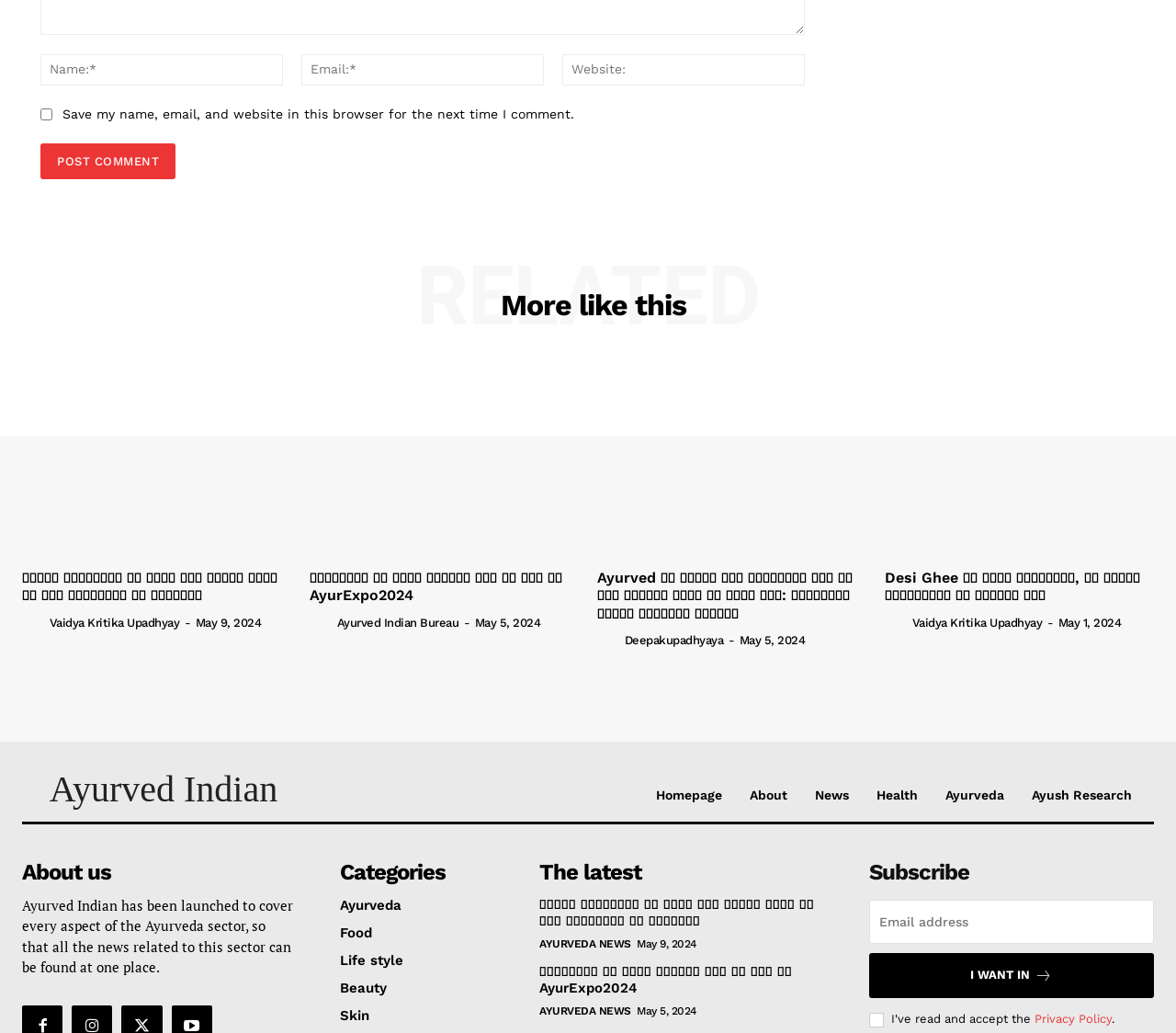How many categories are listed?
Can you provide a detailed and comprehensive answer to the question?

I counted the number of links under the 'Categories' heading and found six categories: 'Ayurveda', 'Food', 'Life style', 'Beauty', 'Skin', and 'Ayush Research'.